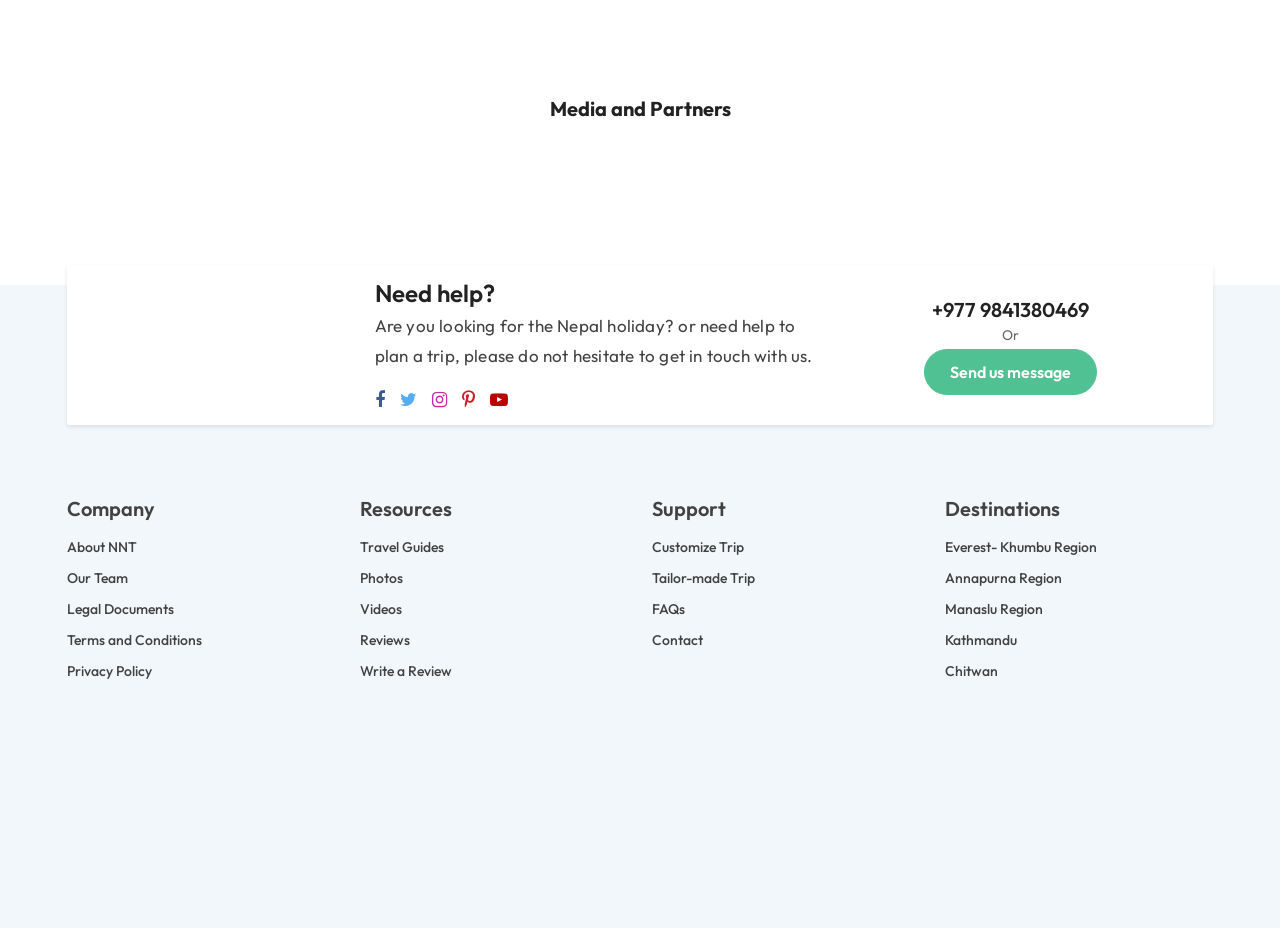Please identify the bounding box coordinates of the element's region that I should click in order to complete the following instruction: "Get in touch with us through phone number". The bounding box coordinates consist of four float numbers between 0 and 1, i.e., [left, top, right, bottom].

[0.728, 0.32, 0.85, 0.347]